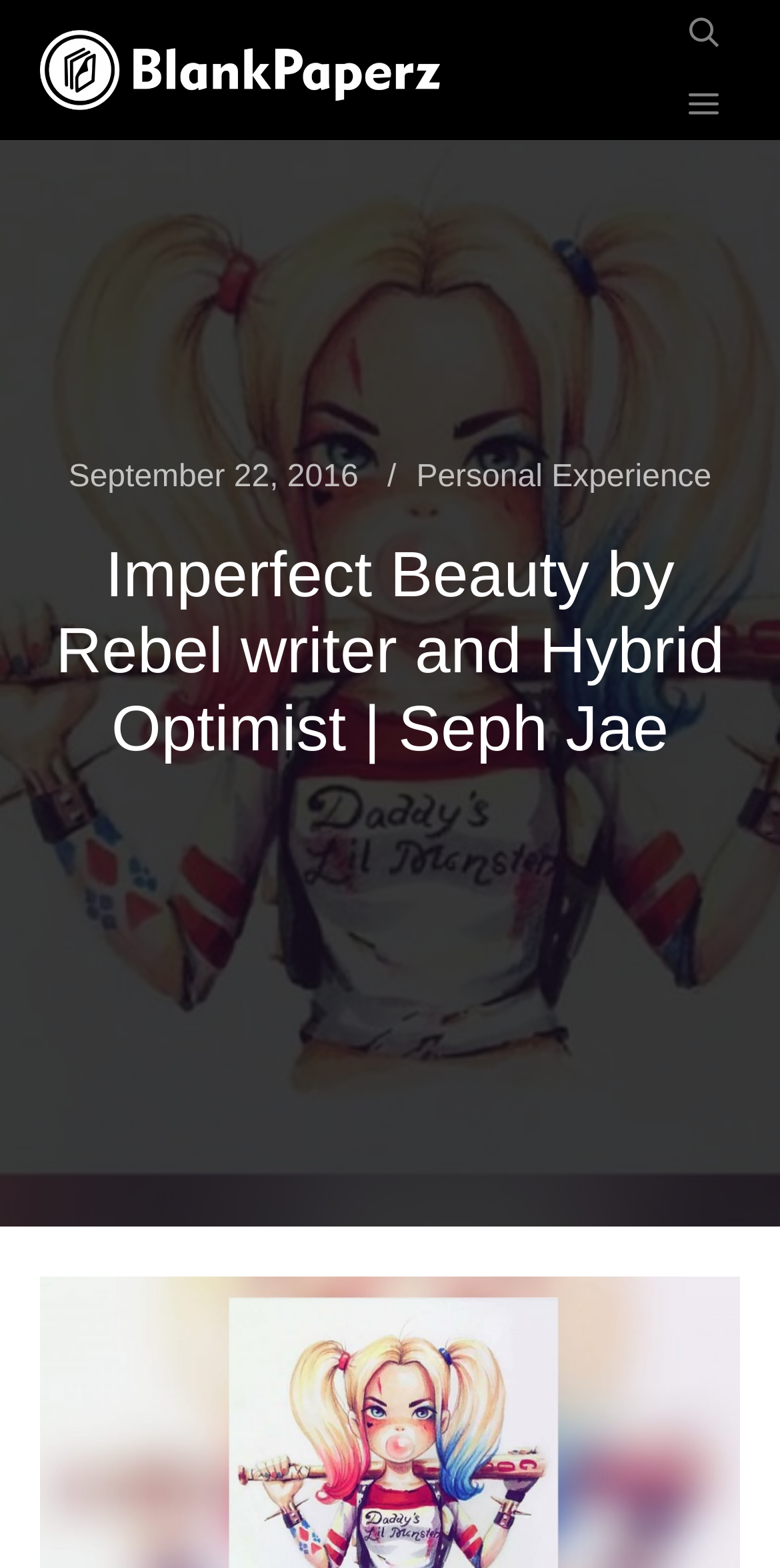Please give a short response to the question using one word or a phrase:
What is the name of the author?

Seph Jae